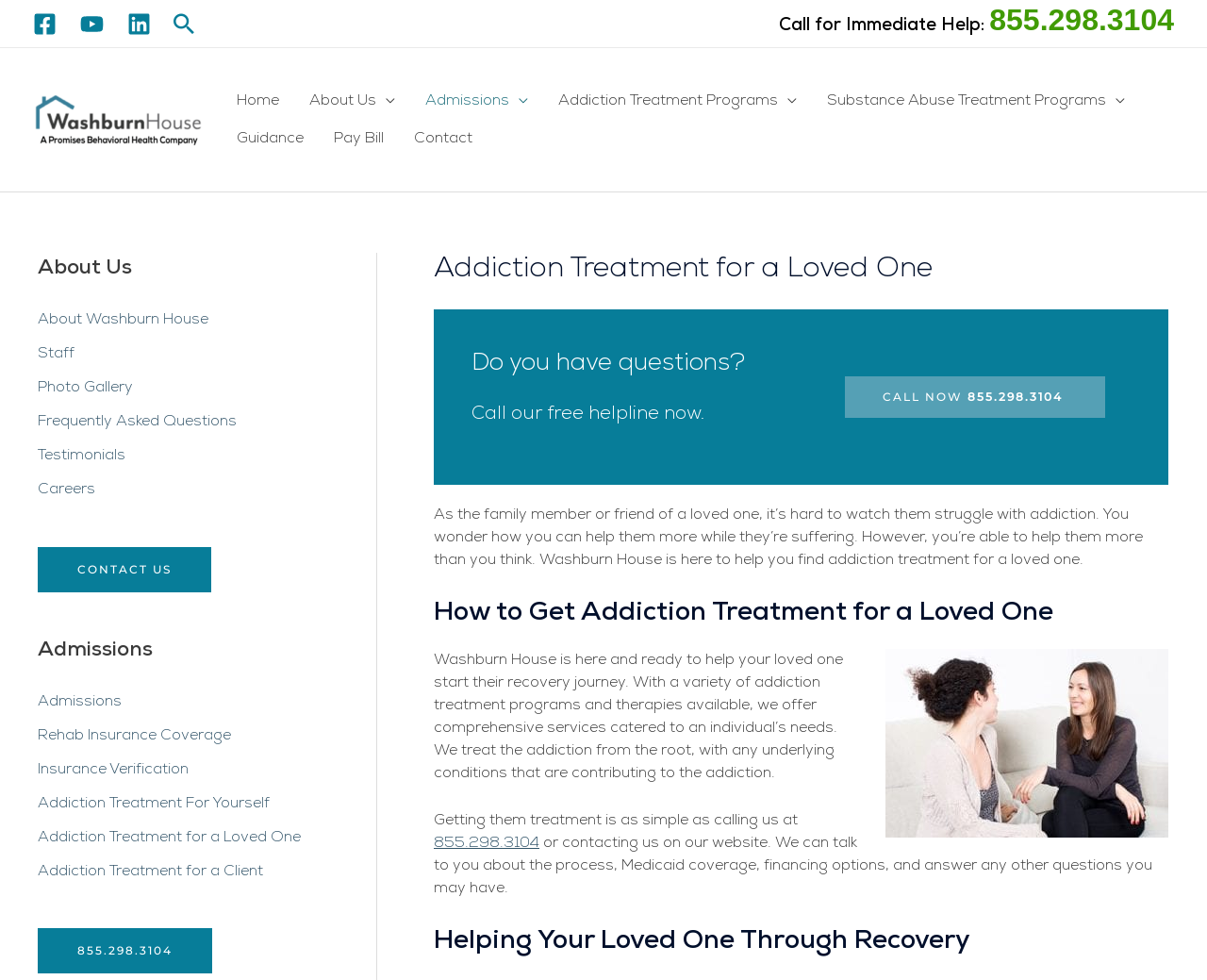Determine the bounding box coordinates for the clickable element required to fulfill the instruction: "Contact us". Provide the coordinates as four float numbers between 0 and 1, i.e., [left, top, right, bottom].

[0.031, 0.558, 0.175, 0.604]